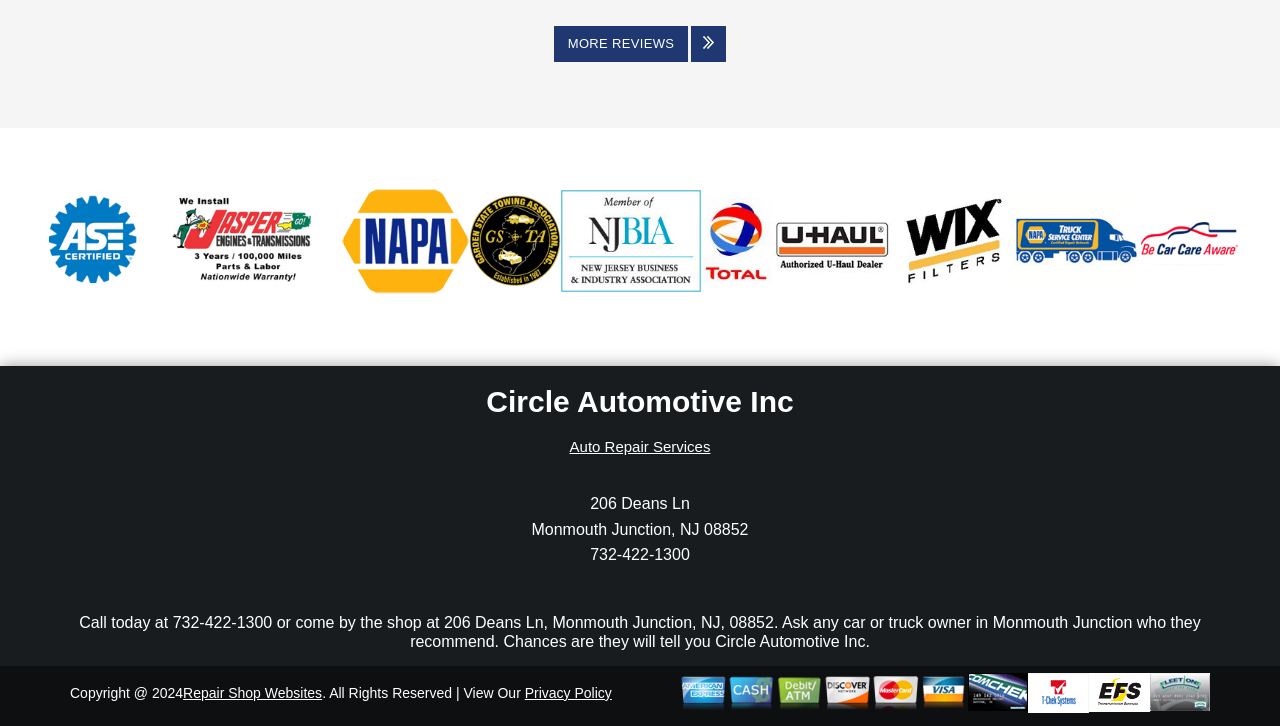What is the phone number of the shop?
Answer with a single word or short phrase according to what you see in the image.

732-422-1300